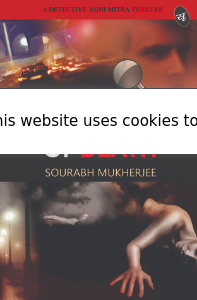Provide a comprehensive description of the image.

The image features the book cover of "In the Shadows of Death," authored by Sourabh Mukherjee. The design includes a dark, atmospheric background that evokes a sense of mystery and suspense typical of a thriller. Prominent in the cover is a shadowy figure emerging from the background, symbolizing the themes of intrigue and danger woven throughout the story. This is visually paired with subtle hints of a cityscape, hinting at the urban setting of the narrative. The title is clearly displayed in a bold font, complementing the author's name, which is strategically placed to draw attention. This book is part of the Detective Agni Mitra series, suggesting a rich storyline filled with detective work and thrilling twists.